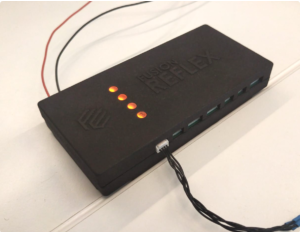What is embossed on the device?
Please describe in detail the information shown in the image to answer the question.

The caption states that the device has a tactile design, featuring embossed lettering that reads 'FUSION REFLEX', indicating its branding and purpose.